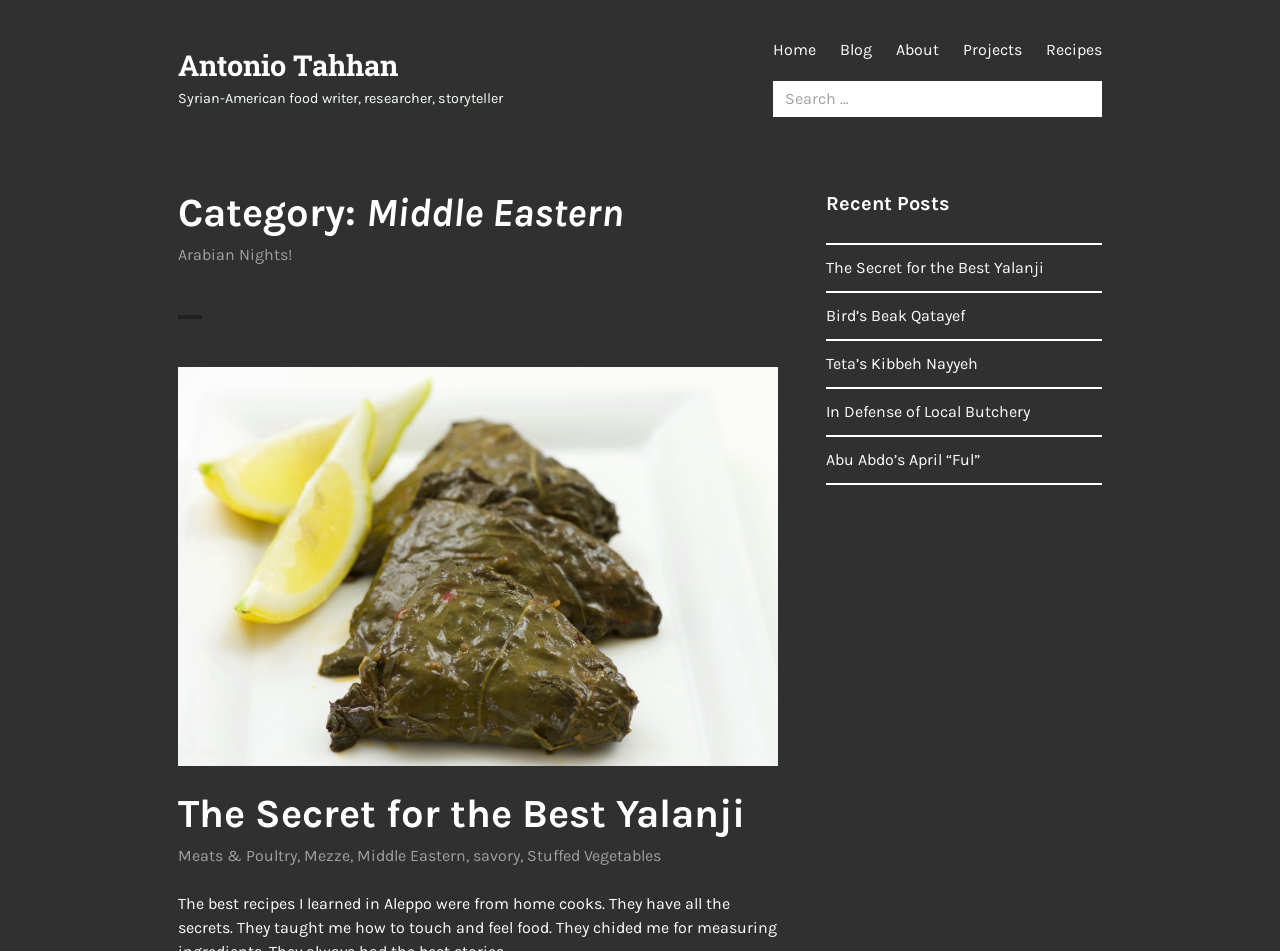How many links are there in the navigation menu?
Please utilize the information in the image to give a detailed response to the question.

There are 5 links in the navigation menu: 'Home', 'Blog', 'About', 'Projects', and 'Recipes'.